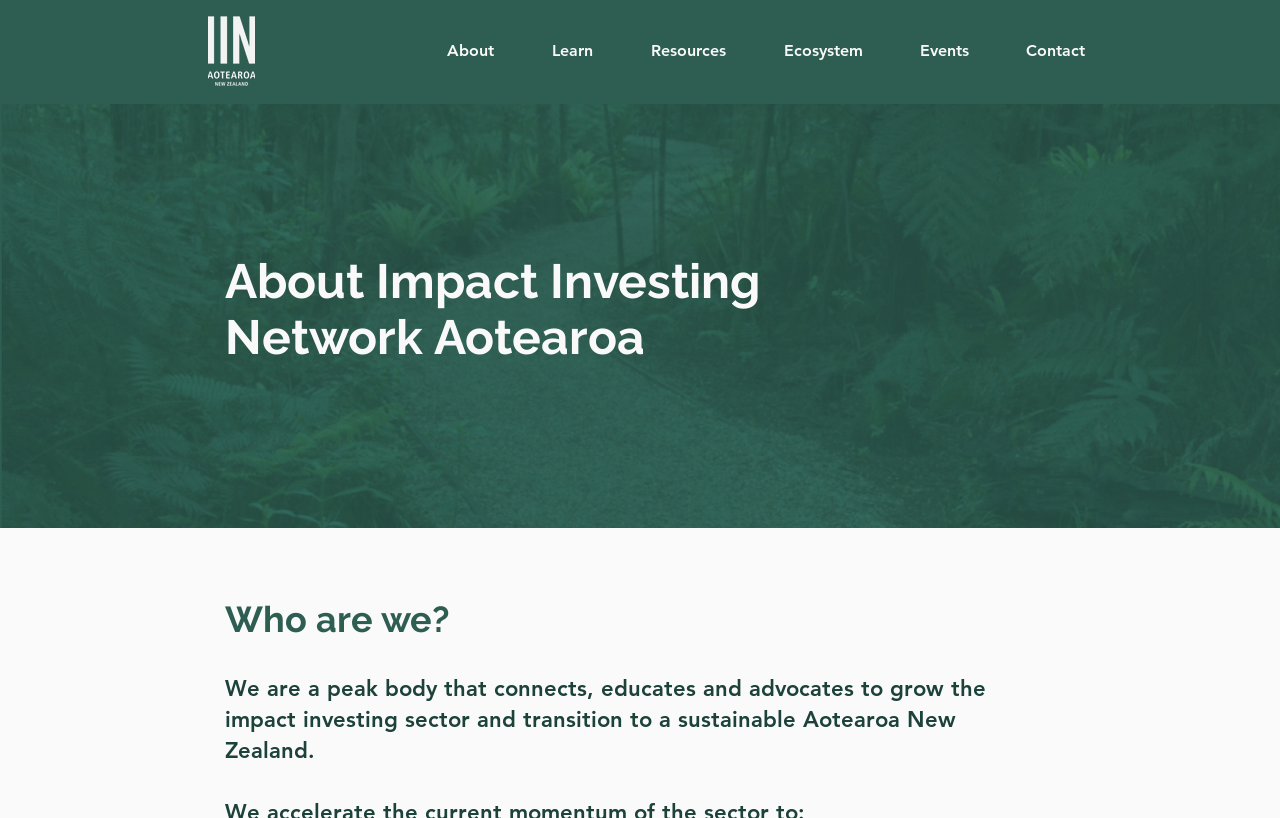Can you locate the main headline on this webpage and provide its text content?

About Impact Investing Network Aotearoa